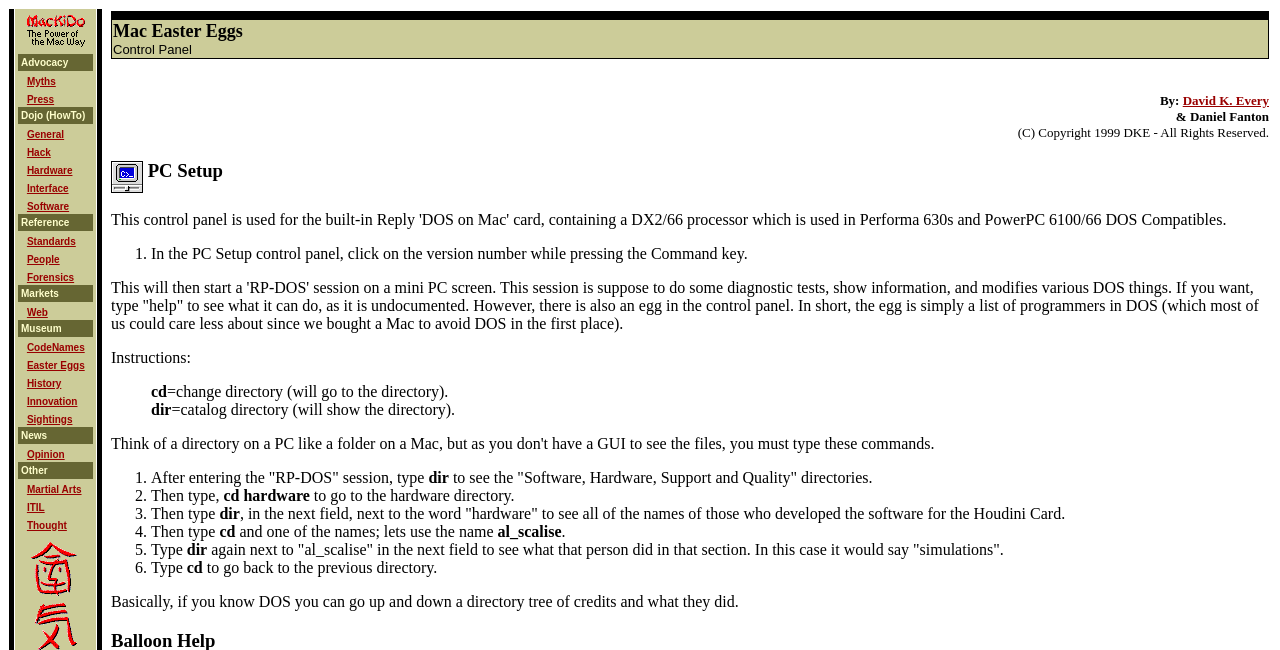From the image, can you give a detailed response to the question below:
What is the name of the person credited with the copyright?

I found the answer by looking at the bottom of the webpage, where the copyright information is typically located. The text '(C) Copyright 1999 DKE - All Rights Reserved.' indicates that the copyright holder is DKE, which is likely an abbreviation for David K. Every, as mentioned in the 'By:' section above.